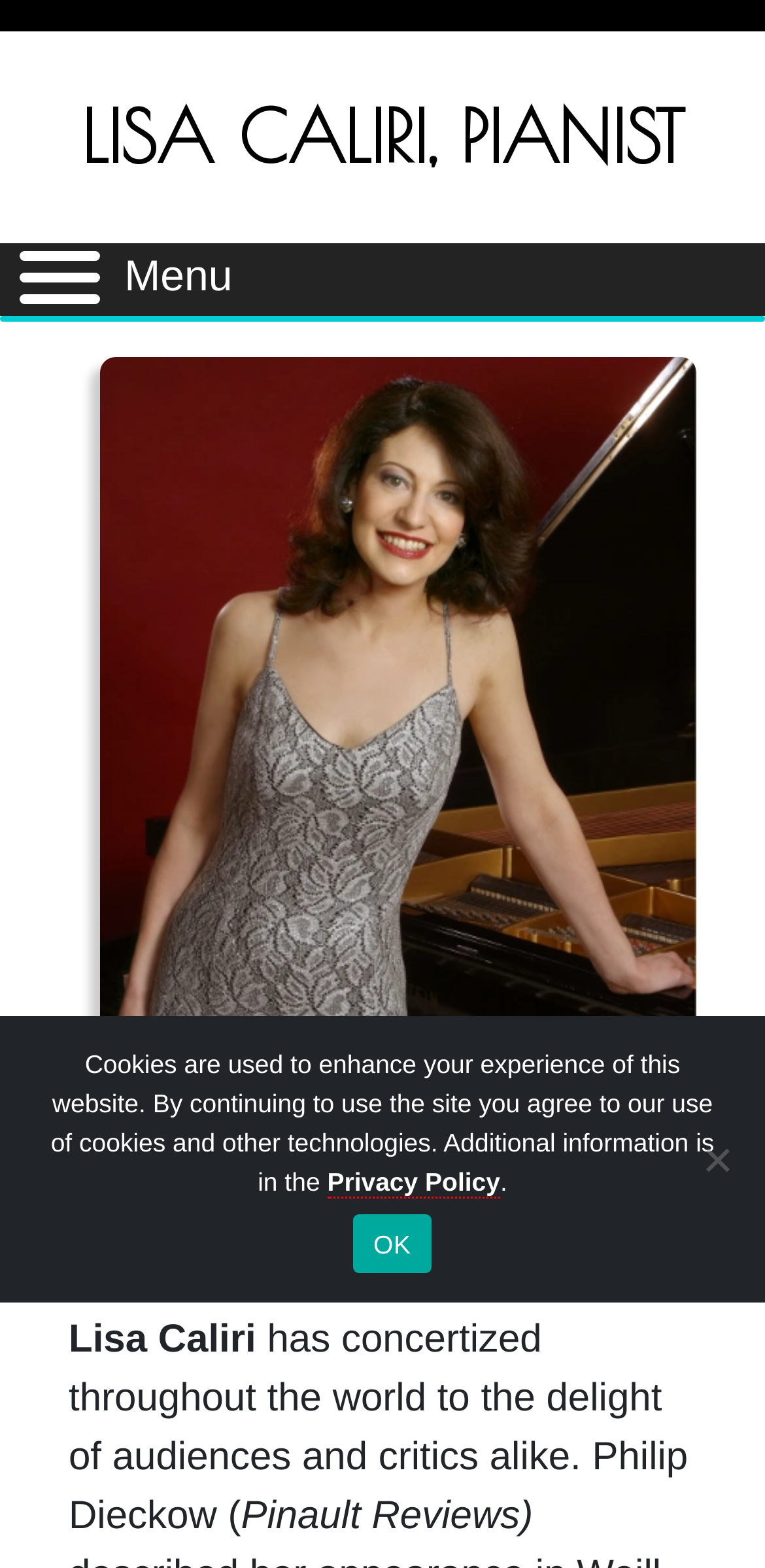Respond with a single word or phrase:
What is the profession of Lisa Caliri?

Concert pianist